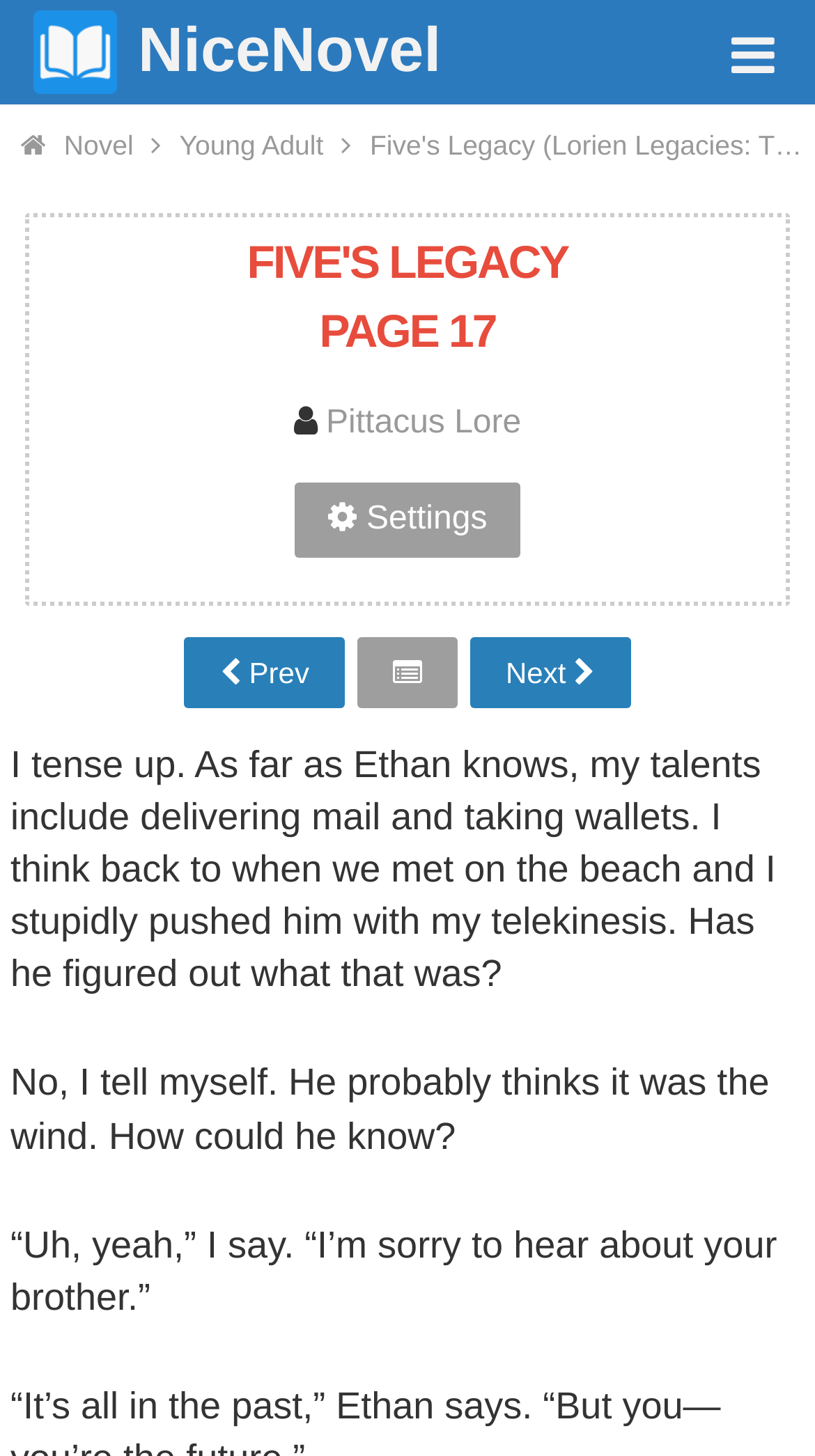What is the current page number?
Using the image, respond with a single word or phrase.

17